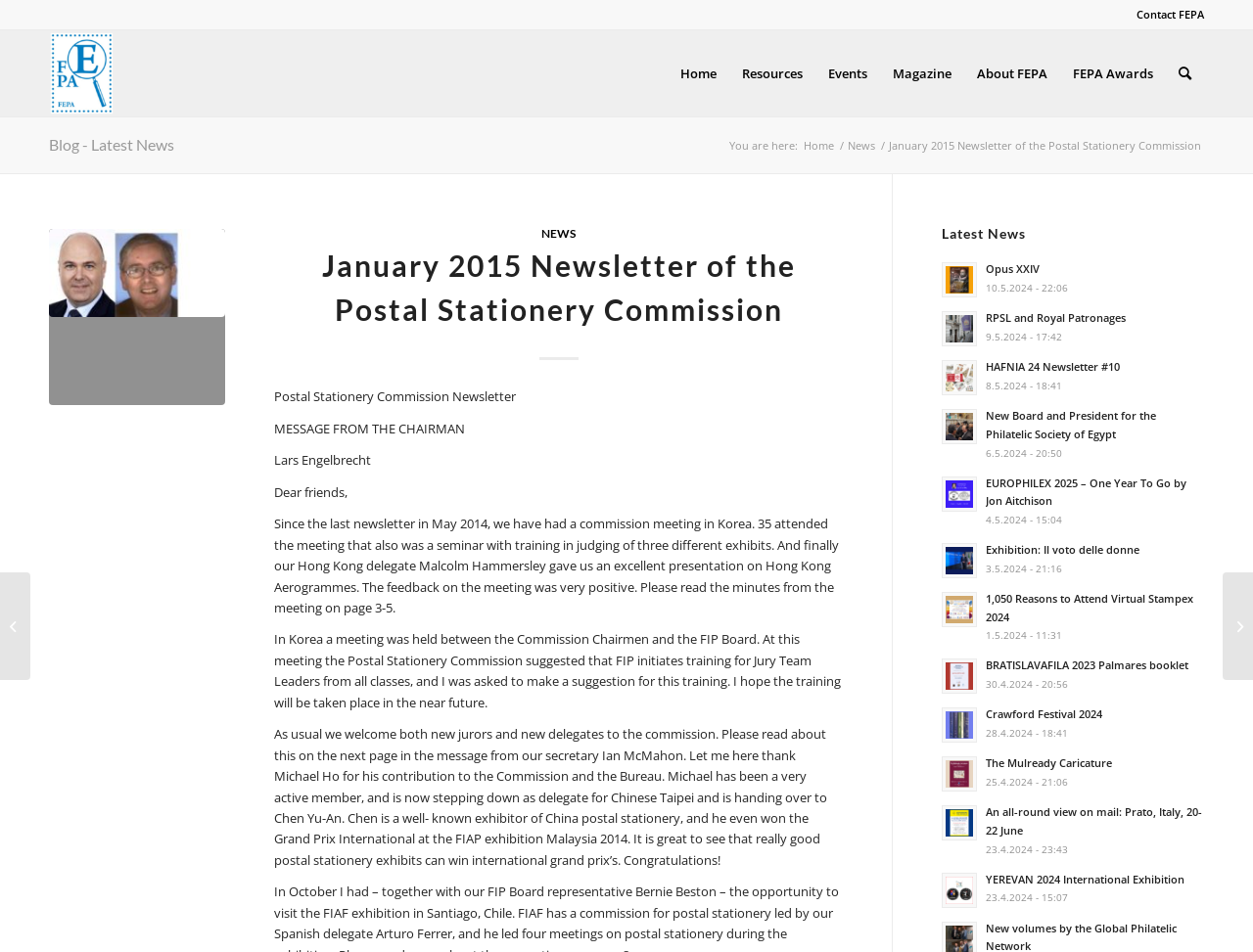What is the name of the commission?
Can you provide a detailed and comprehensive answer to the question?

I inferred this answer by looking at the title of the newsletter, 'January 2015 Newsletter of the Postal Stationery Commission – FEPA News', and also the content of the newsletter which mentions the commission multiple times.